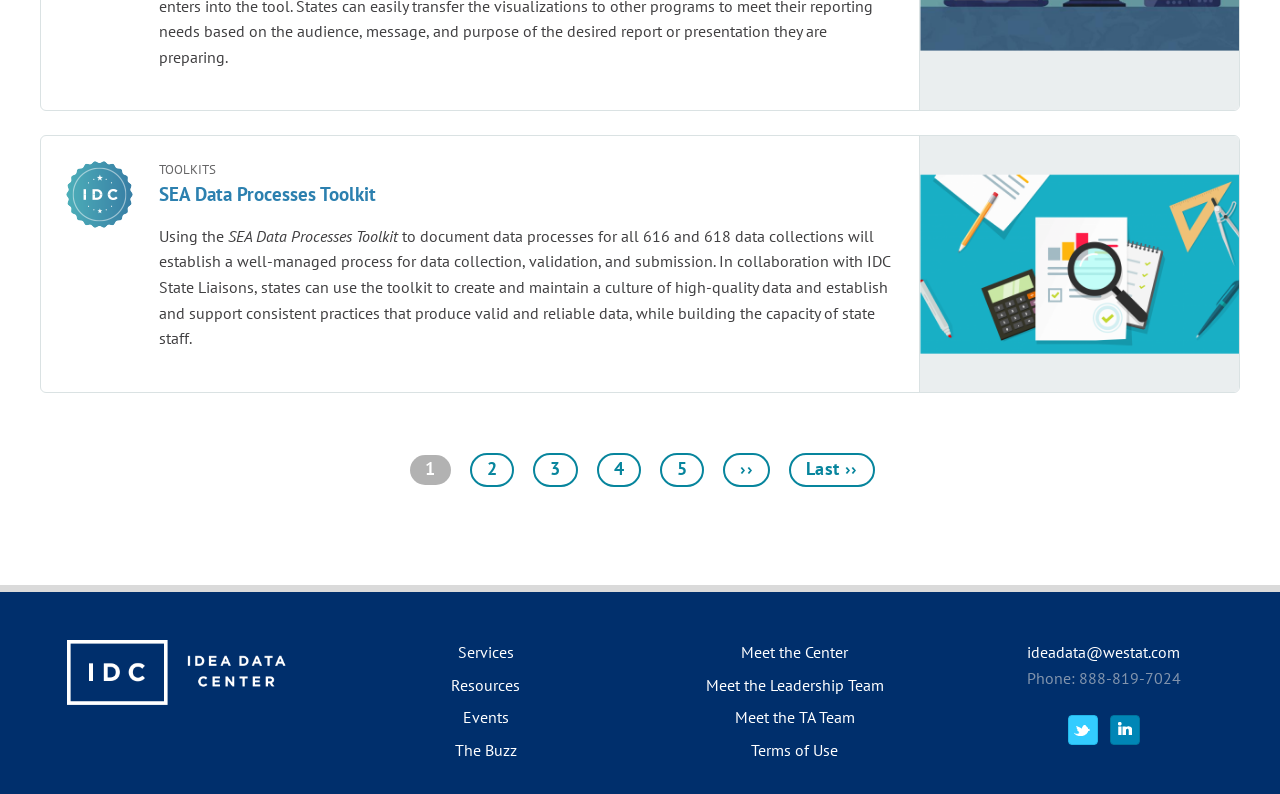Give a one-word or short-phrase answer to the following question: 
What is the purpose of the toolkit?

To document data processes